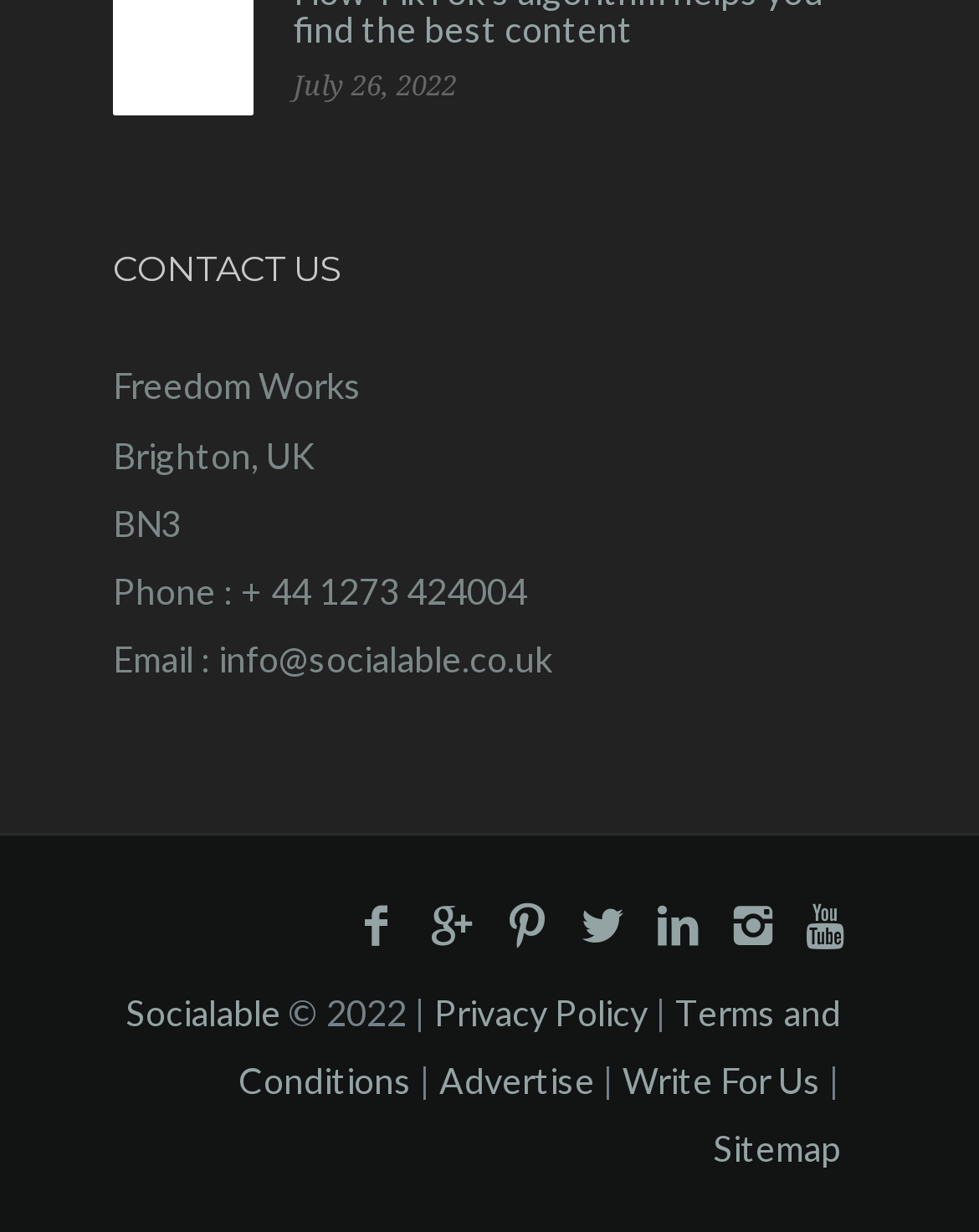What is the company name?
Please provide a comprehensive answer based on the contents of the image.

The company name can be found in the static text element 'Freedom Works' located at [0.115, 0.296, 0.369, 0.331] which is a part of the contact information section.